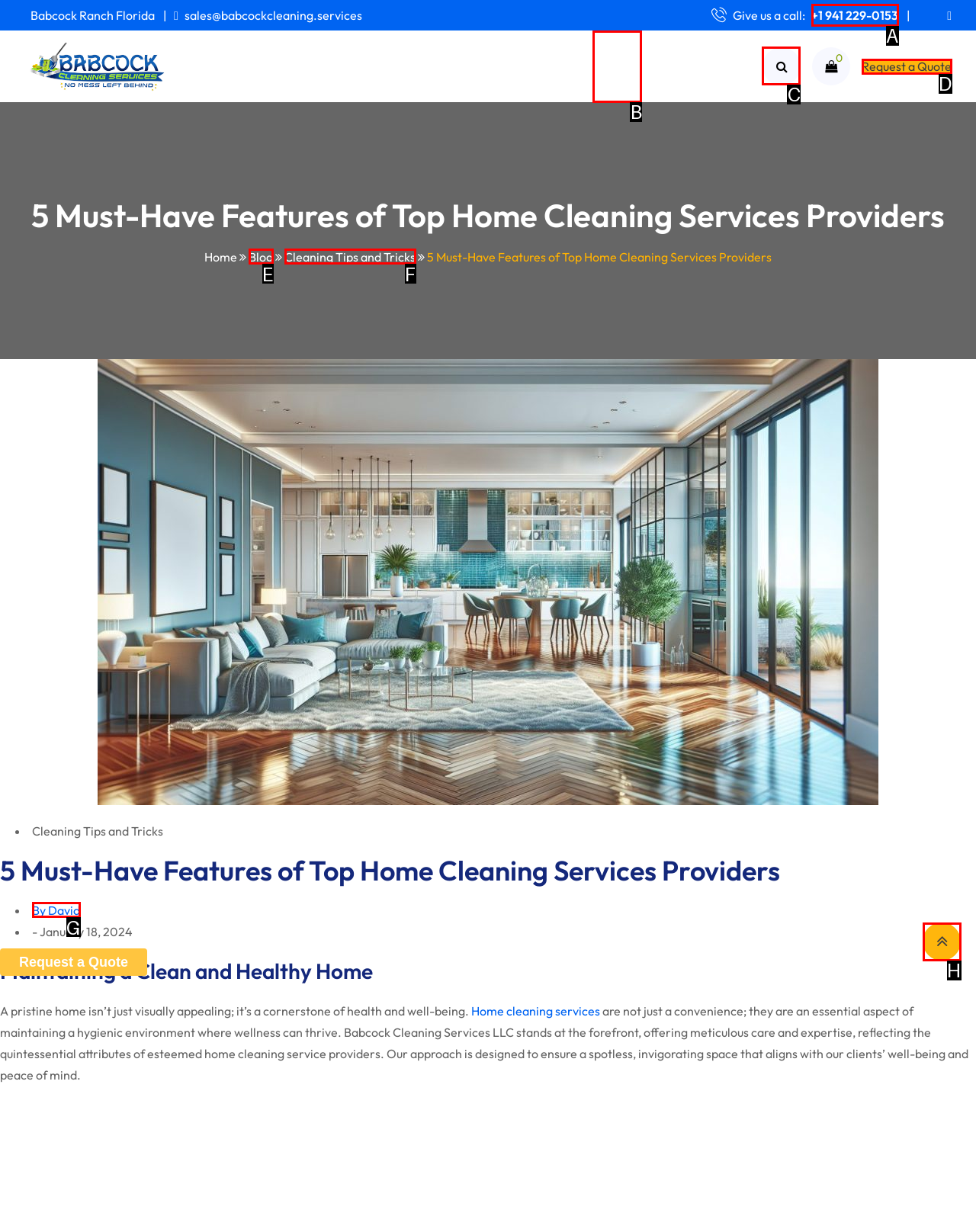Identify the correct UI element to click for this instruction: Search for something
Respond with the appropriate option's letter from the provided choices directly.

C